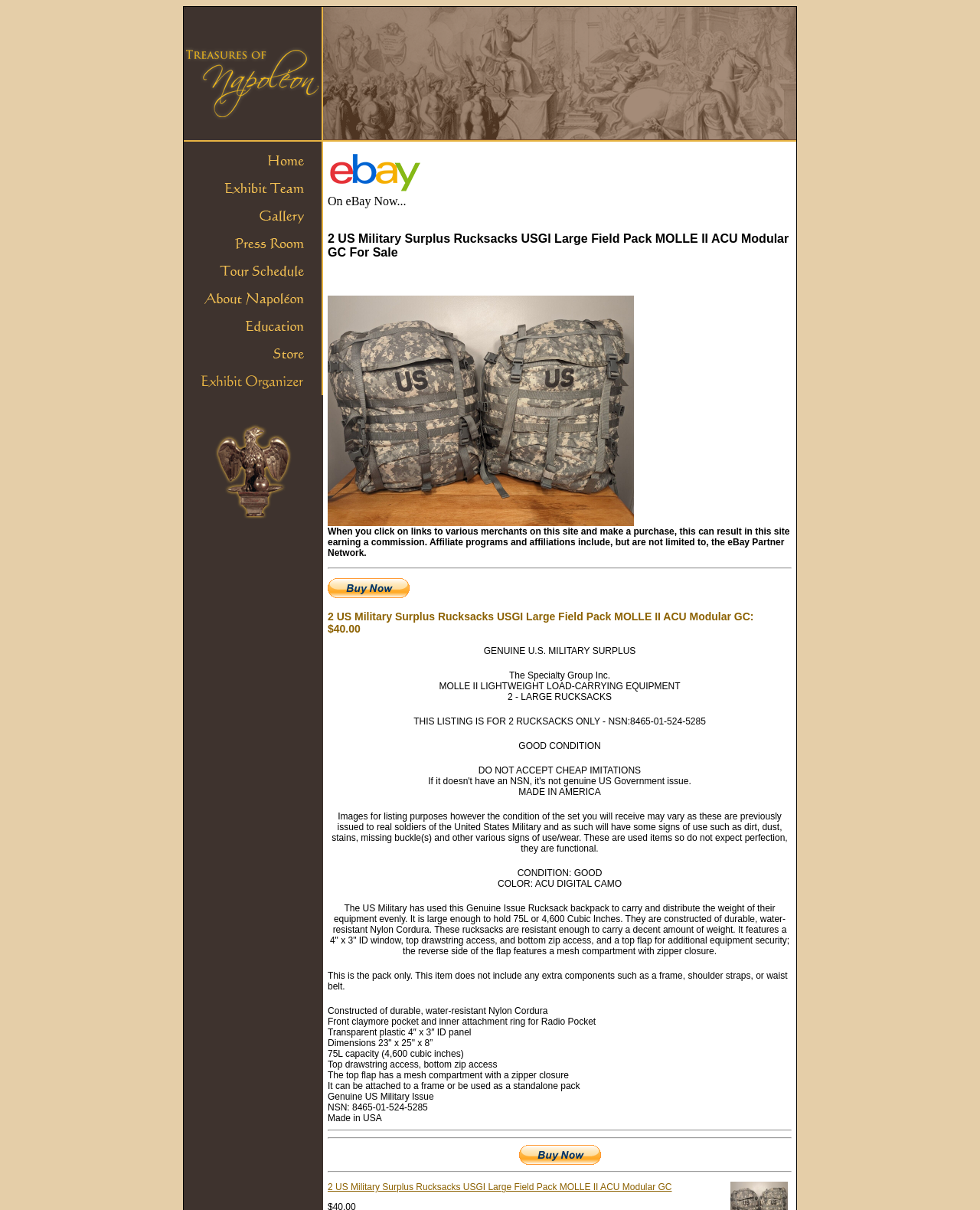Write an extensive caption that covers every aspect of the webpage.

This webpage is about a product sale, specifically 2 US Military Surplus Rucksacks USGI Large Field Pack MOLLE II ACU Modular GC. At the top, there is a navigation section with a logo "Napoleon - An Intimate Portrait" and a link to it. Below that, there is a table with two cells, each containing an image and a link to "Napoleon - An Intimate Portrait".

The main content of the page is divided into two sections. On the left, there is a section with a heading "2 US Military Surplus Rucksacks USGI Large Field Pack MOLLE II ACU Modular GC For Sale" and a description of the product. Below that, there is a section with affiliate program information and a "Buy Now" link.

On the right, there is a section with product details, including the price, condition, and features of the rucksacks. There are several paragraphs of text describing the product, including its capacity, material, and dimensions. There are also several images of the product scattered throughout this section.

At the bottom of the page, there are several horizontal separators, followed by another "Buy Now" link and a final separator.